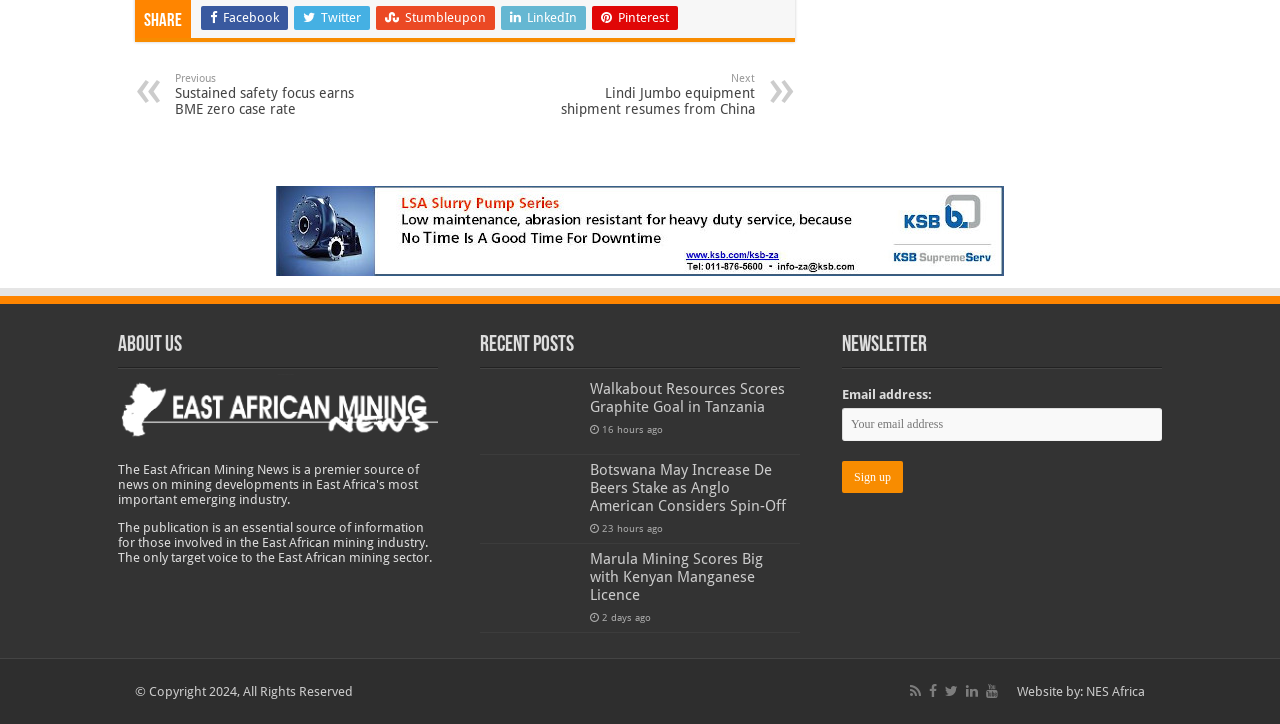Determine the bounding box coordinates of the target area to click to execute the following instruction: "Sign up for the newsletter."

[0.658, 0.637, 0.705, 0.681]